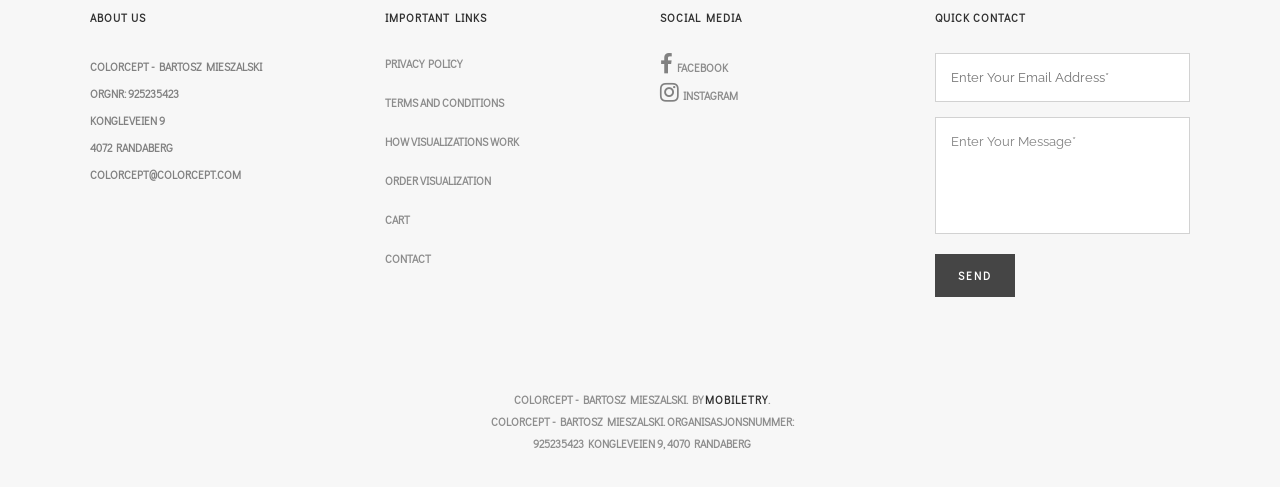Given the description: "Order visualization", determine the bounding box coordinates of the UI element. The coordinates should be formatted as four float numbers between 0 and 1, [left, top, right, bottom].

[0.301, 0.349, 0.492, 0.394]